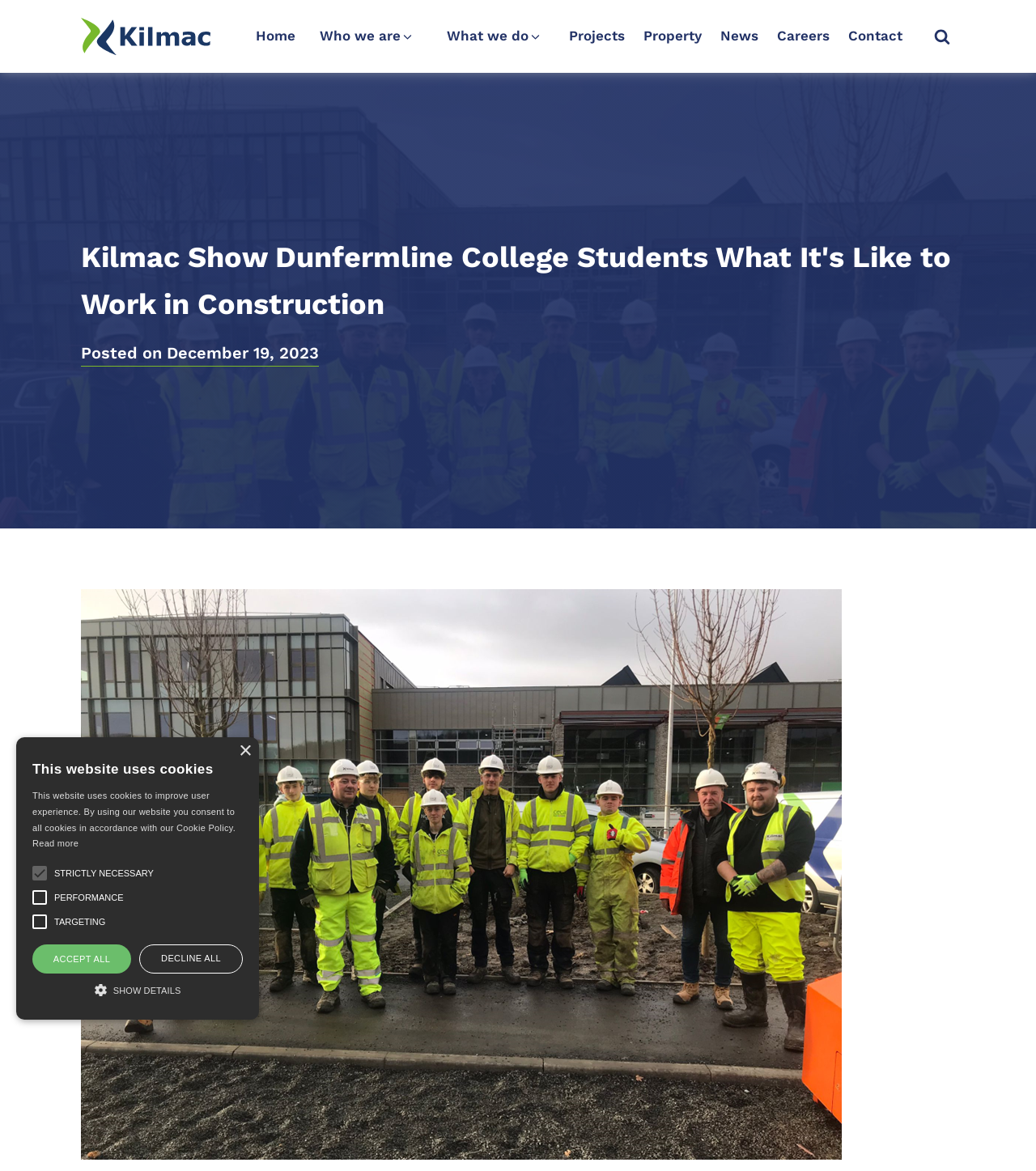What is the topic of the current page?
From the image, provide a succinct answer in one word or a short phrase.

Construction